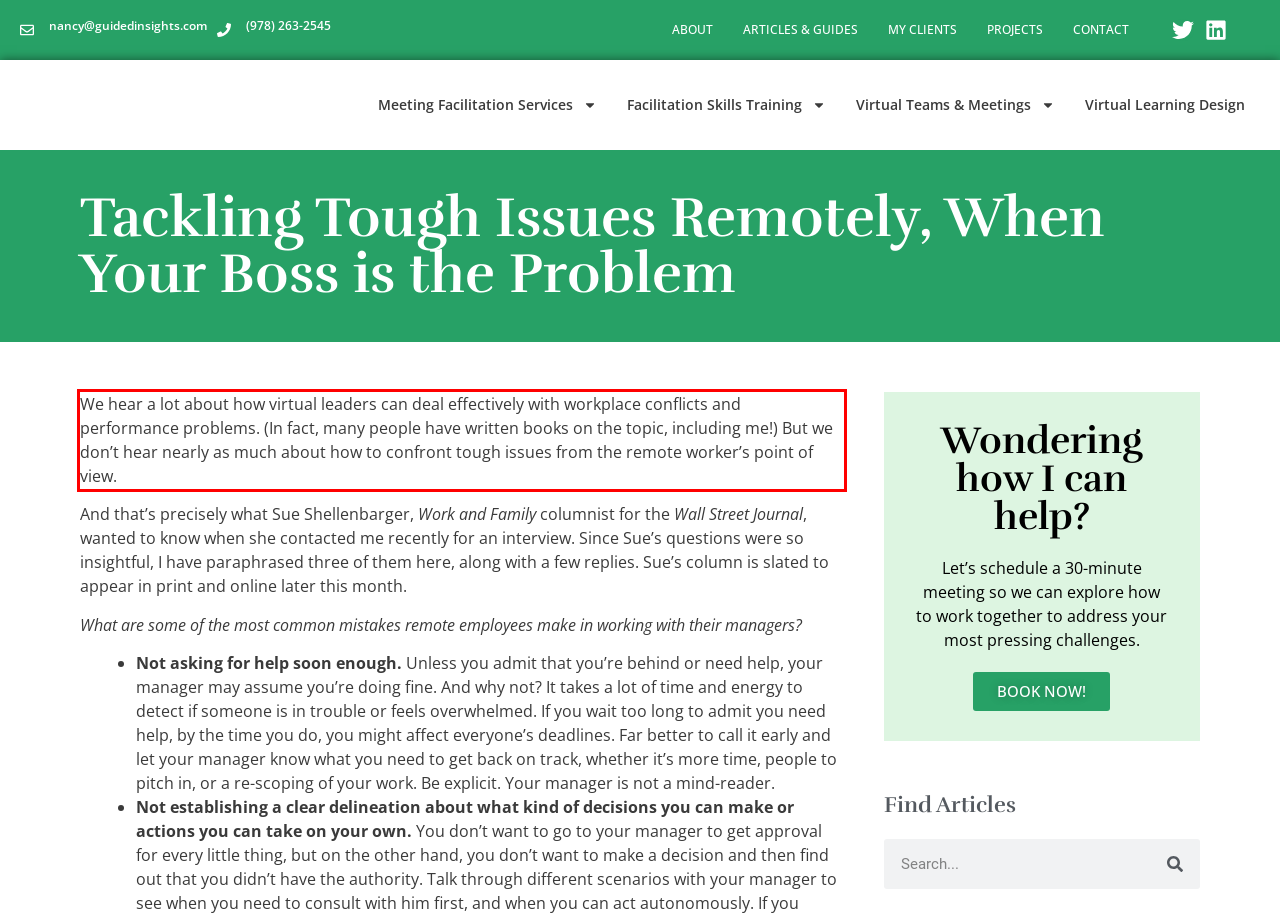Please perform OCR on the UI element surrounded by the red bounding box in the given webpage screenshot and extract its text content.

We hear a lot about how virtual leaders can deal effectively with workplace conflicts and performance problems. (In fact, many people have written books on the topic, including me!) But we don’t hear nearly as much about how to confront tough issues from the remote worker’s point of view.